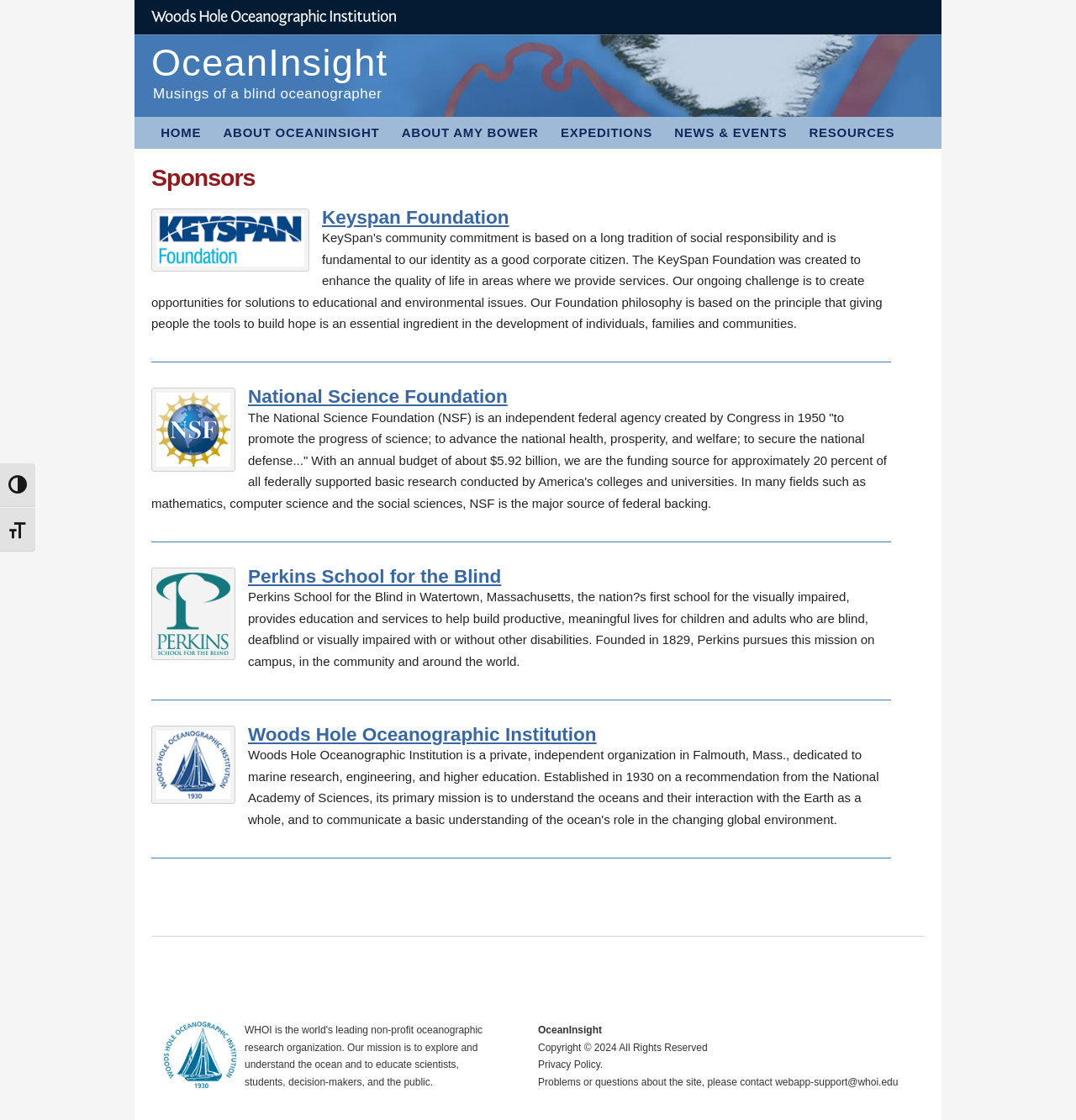What is the contact email for website support?
Using the image, provide a concise answer in one word or a short phrase.

webapp-support@whoi.edu